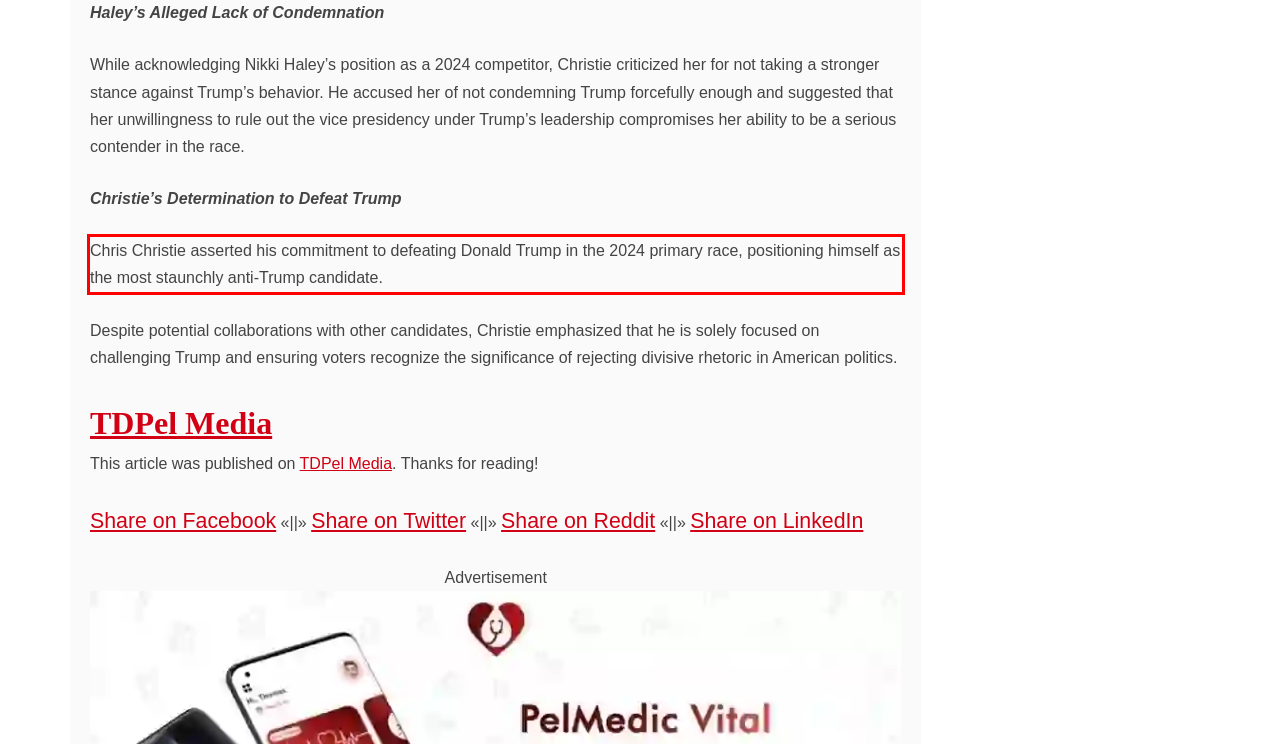Please extract the text content from the UI element enclosed by the red rectangle in the screenshot.

Chris Christie asserted his commitment to defeating Donald Trump in the 2024 primary race, positioning himself as the most staunchly anti-Trump candidate.